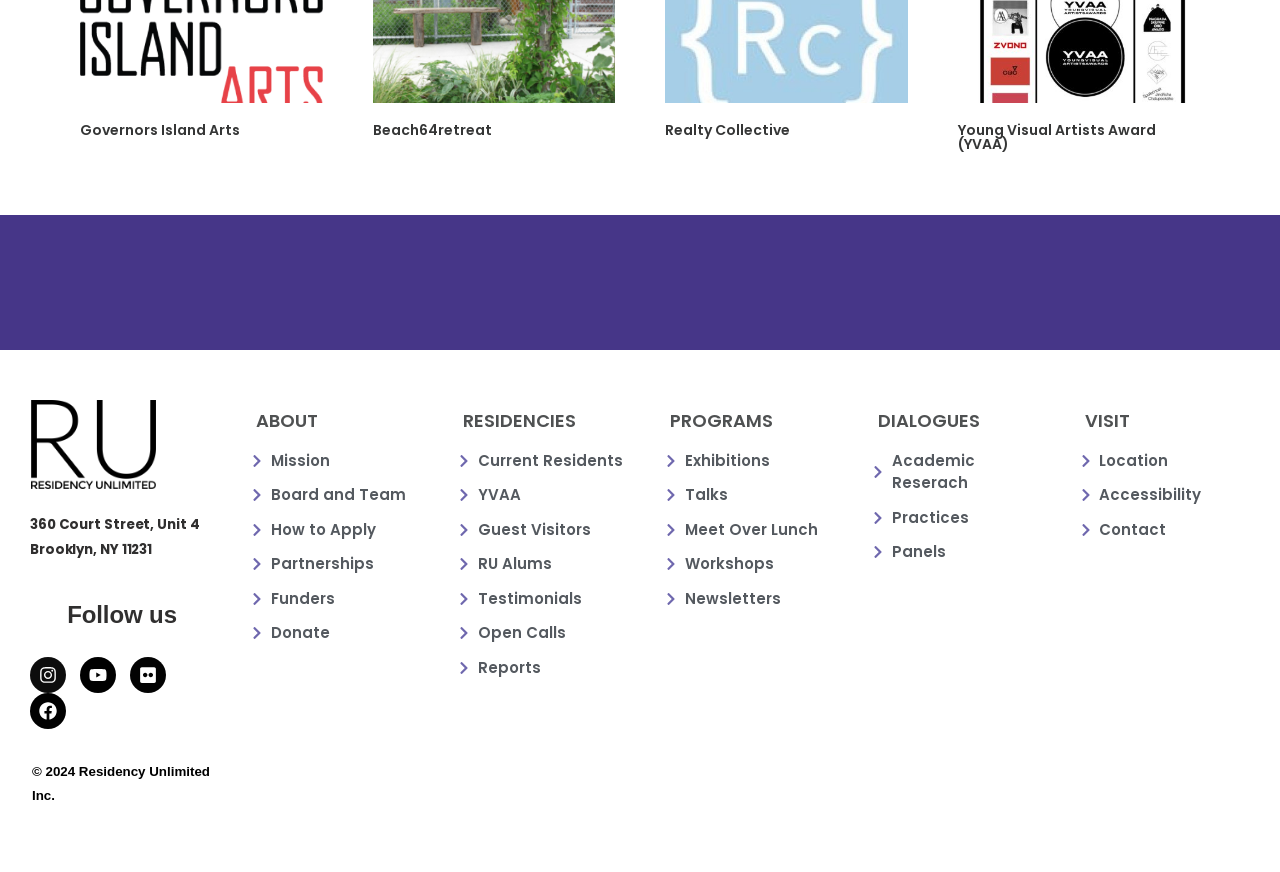What are the main sections of the organization's webpage?
Answer the question with as much detail as you can, using the image as a reference.

The main sections of the organization's webpage can be found by looking at the headings, which are 'ABOUT', 'RESIDENCIES', 'PROGRAMS', 'DIALOGUES', and 'VISIT'.